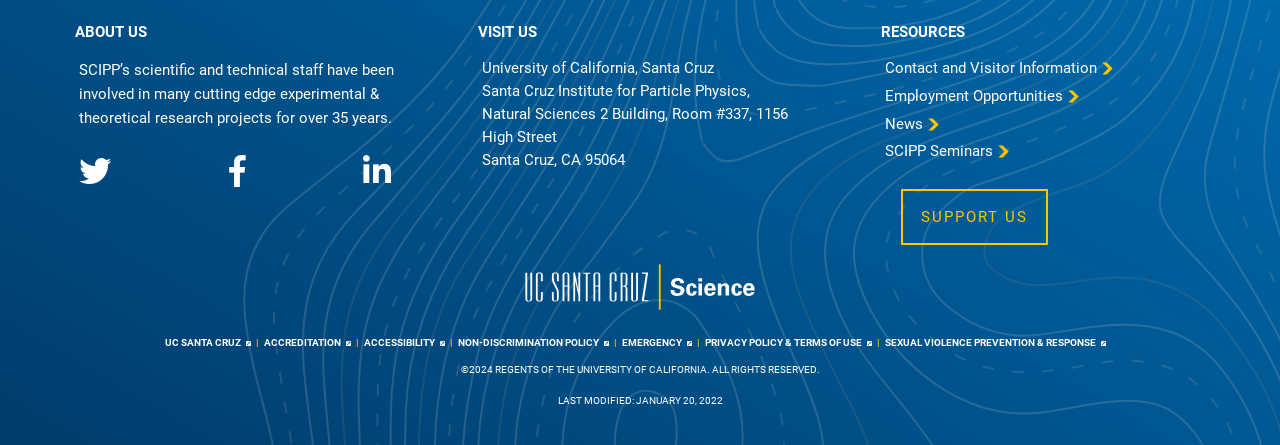What is the copyright year of the webpage?
Please provide a comprehensive answer based on the visual information in the image.

The answer can be found by looking at the StaticText '©2024 REGENTS OF THE UNIVERSITY OF CALIFORNIA. ALL RIGHTS RESERVED.' which provides the copyright year of the webpage.